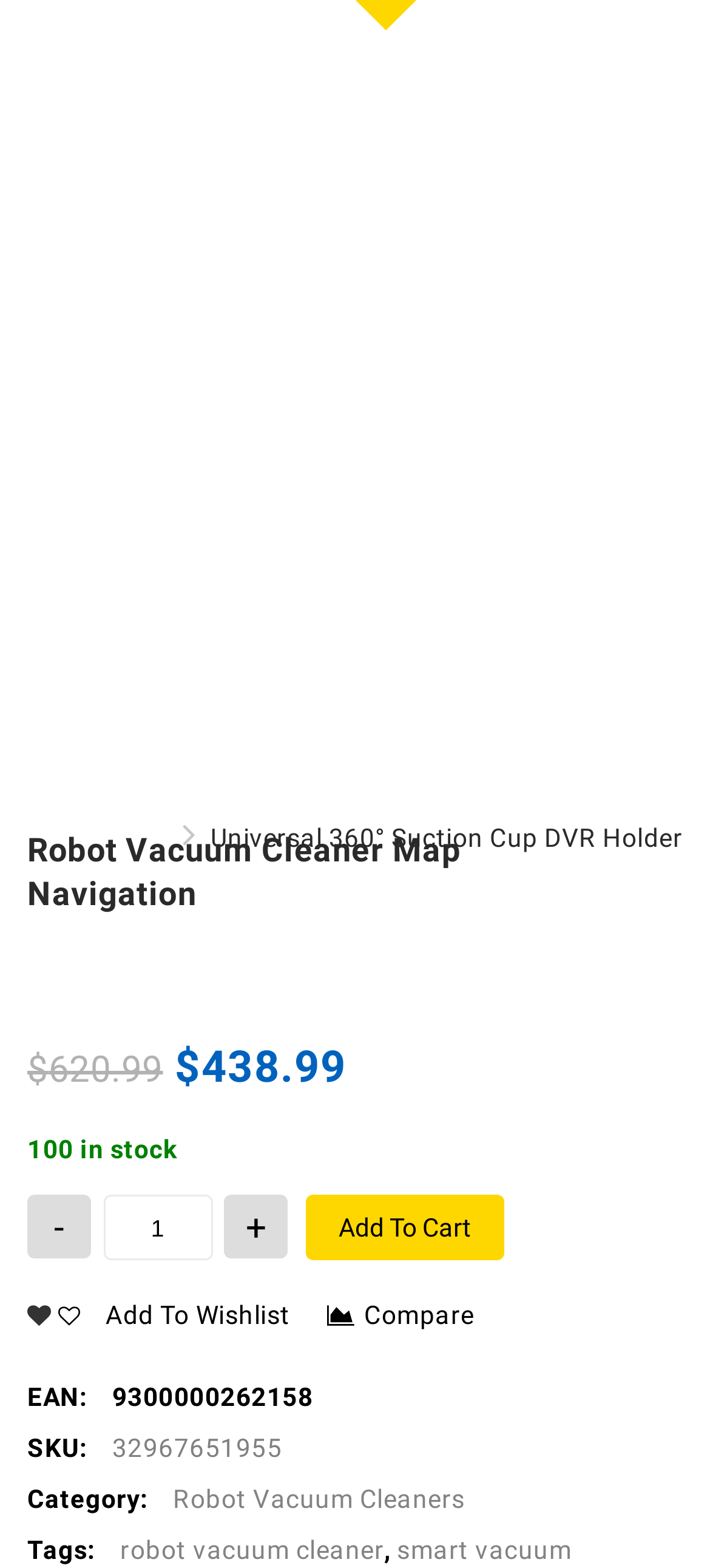Determine the bounding box coordinates of the UI element described by: "Mens Long Sleeved Fashion Hoodie".

[0.235, 0.521, 0.291, 0.546]